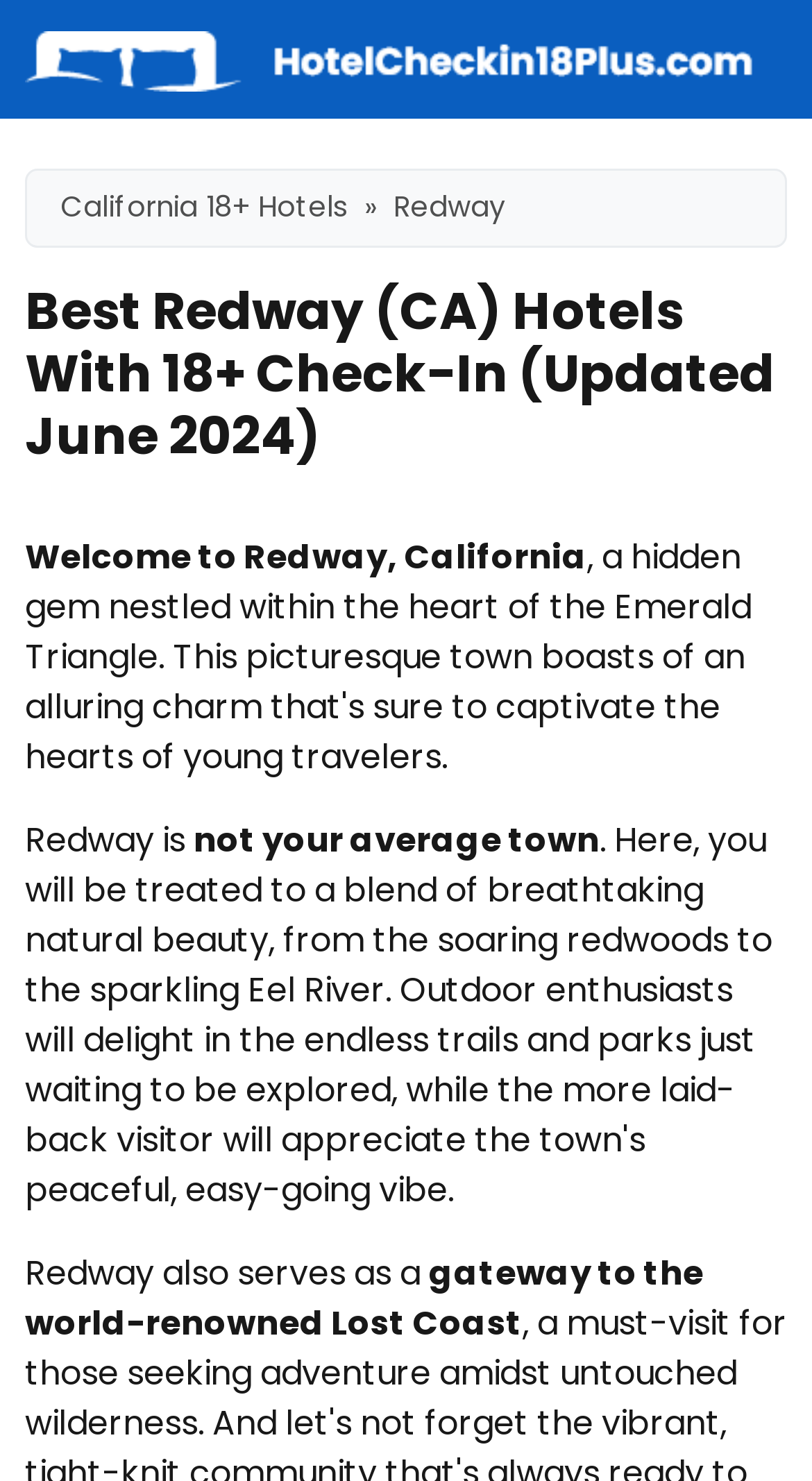Respond to the following query with just one word or a short phrase: 
What is the name of the city being described?

Redway